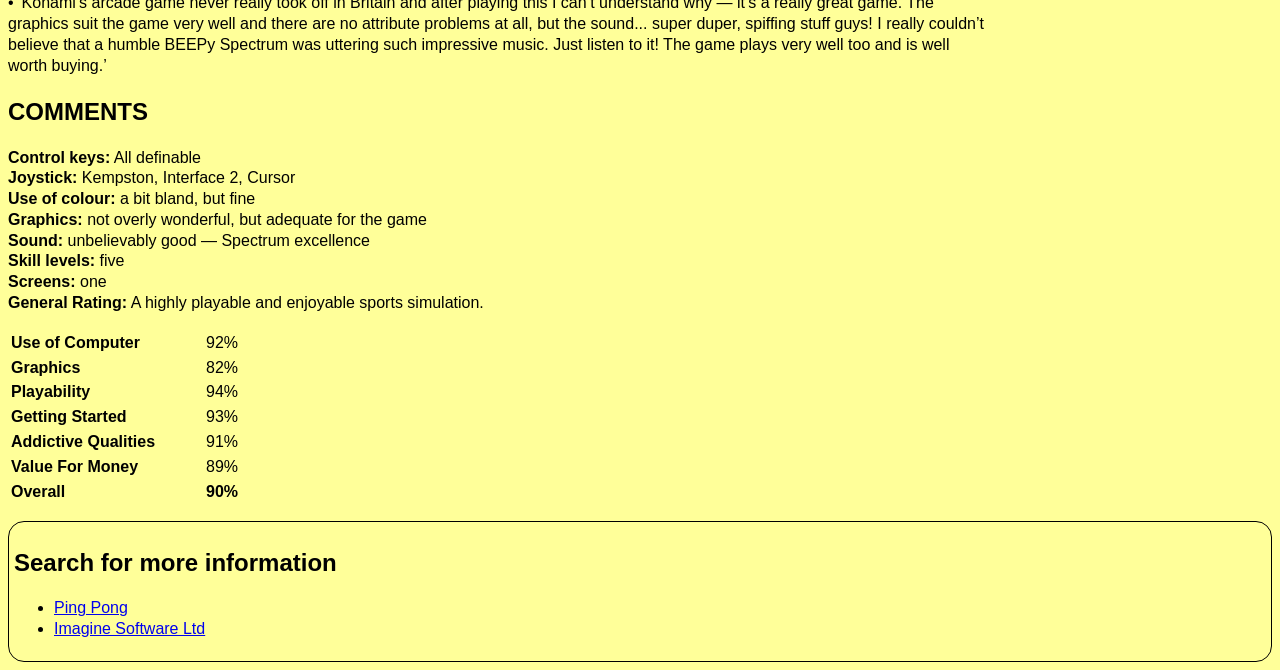Please analyze the image and provide a thorough answer to the question:
How many skill levels are there in the game?

I found the answer by reading the text 'Skill levels: five' which is located below the 'Graphics:' label.